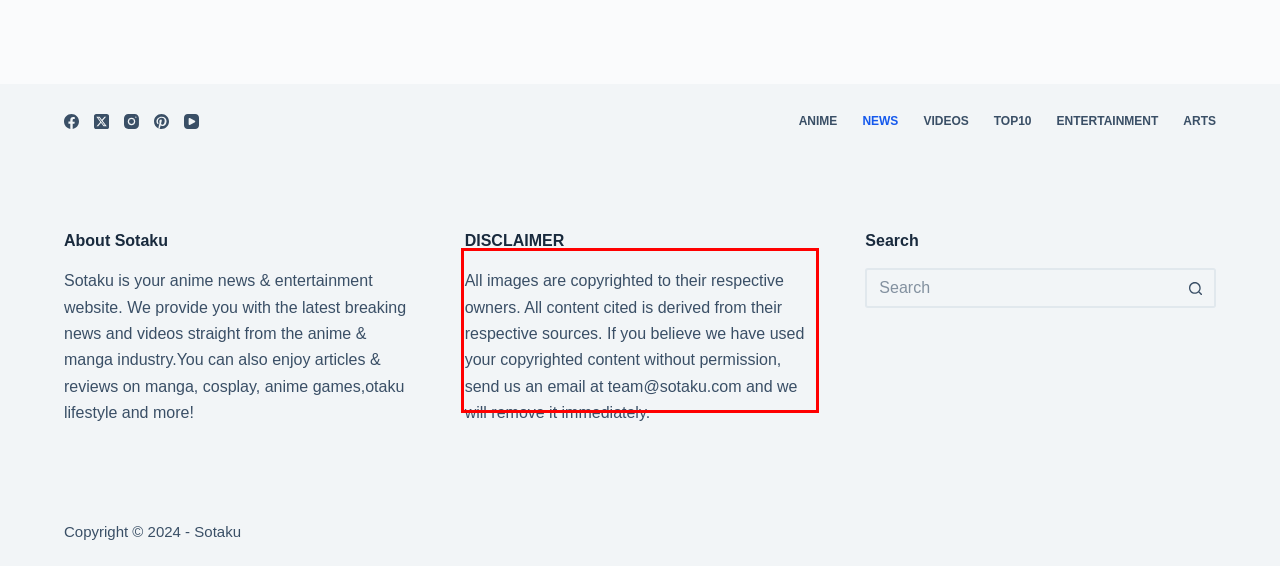Analyze the red bounding box in the provided webpage screenshot and generate the text content contained within.

All images are copyrighted to their respective owners. All content cited is derived from their respective sources. If you believe we have used your copyrighted content without permission, send us an email at team@sotaku.com and we will remove it immediately.